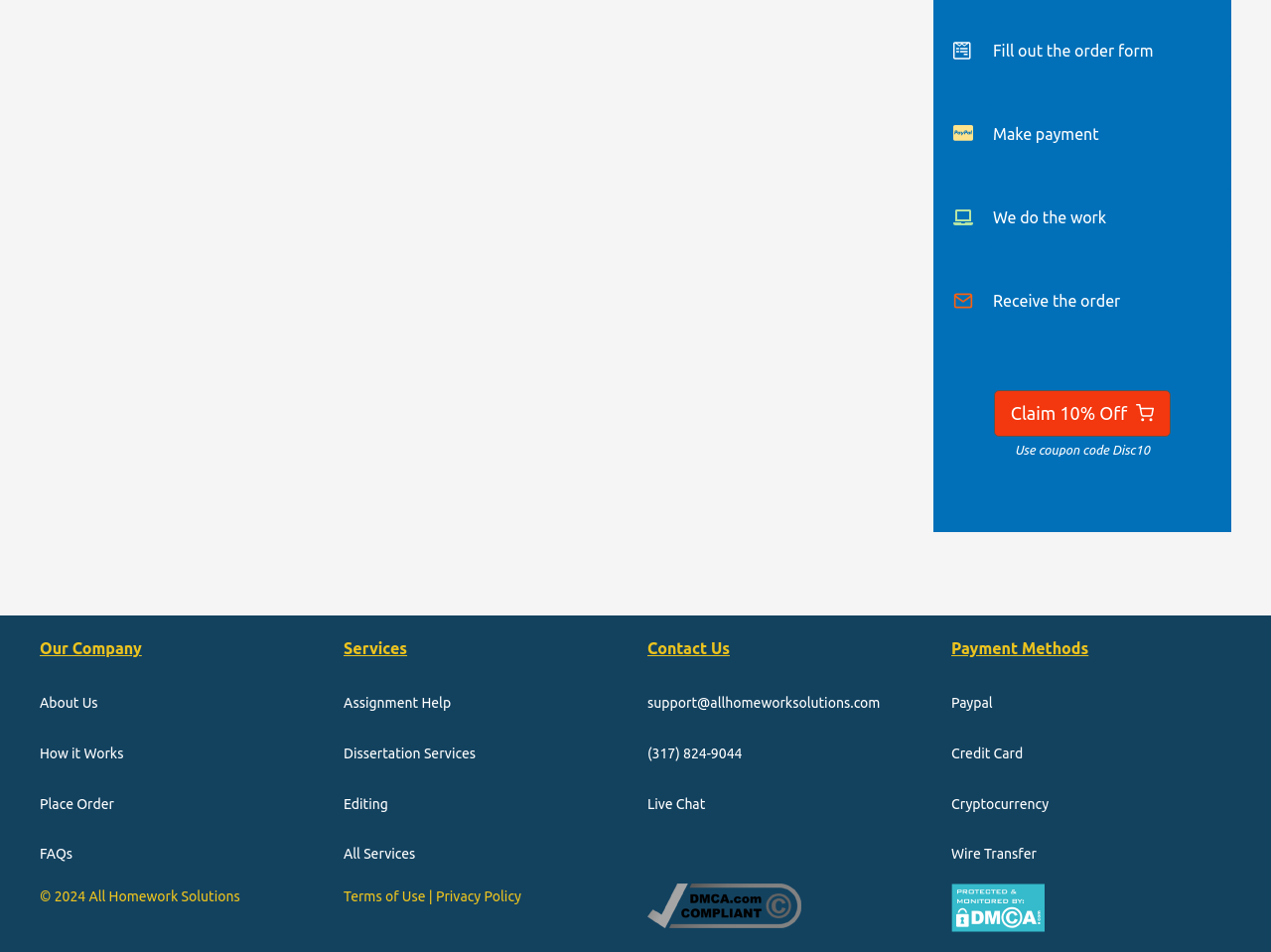Locate the bounding box for the described UI element: "How it Works". Ensure the coordinates are four float numbers between 0 and 1, formatted as [left, top, right, bottom].

[0.031, 0.783, 0.097, 0.799]